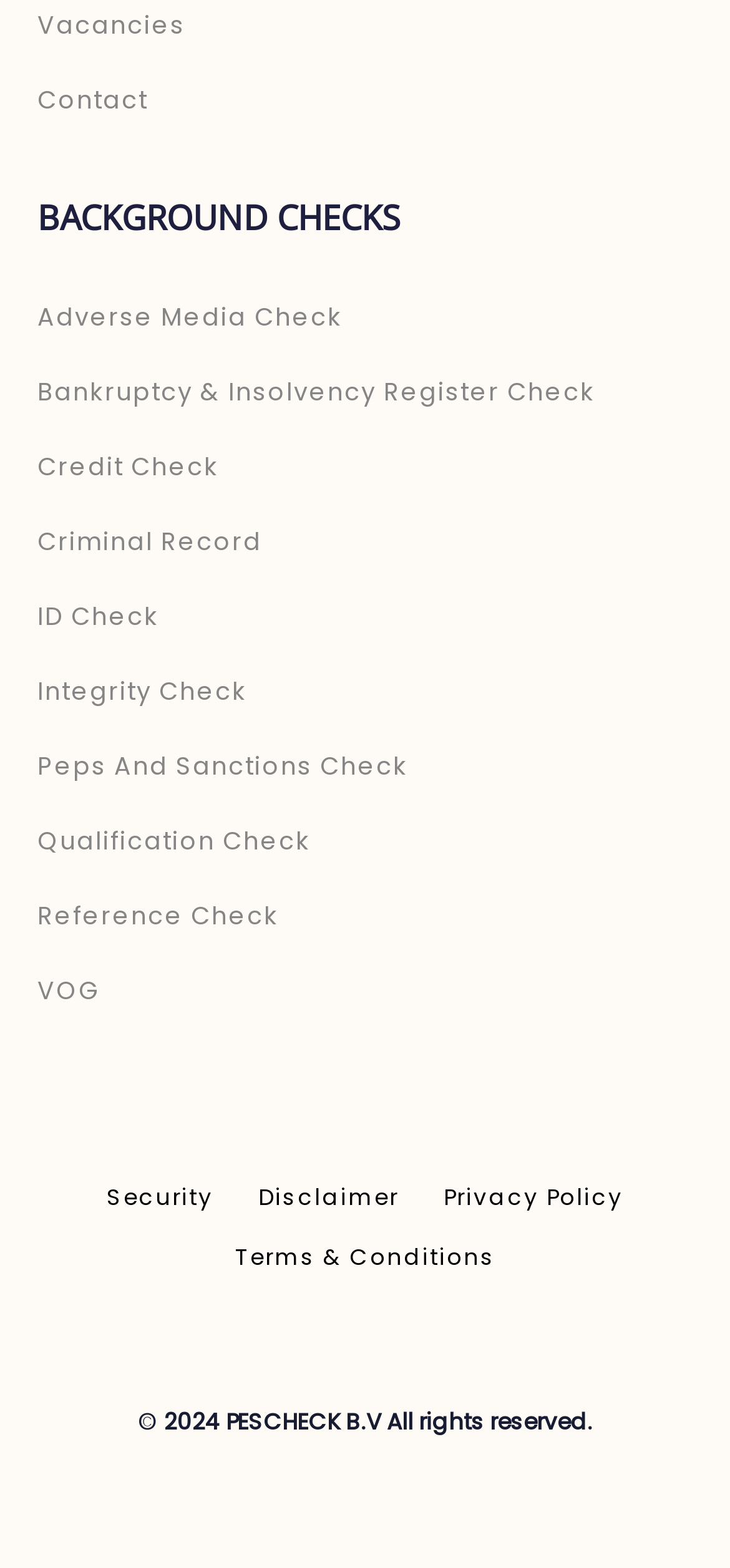Determine the bounding box coordinates for the element that should be clicked to follow this instruction: "Contact us". The coordinates should be given as four float numbers between 0 and 1, in the format [left, top, right, bottom].

[0.051, 0.041, 0.254, 0.089]